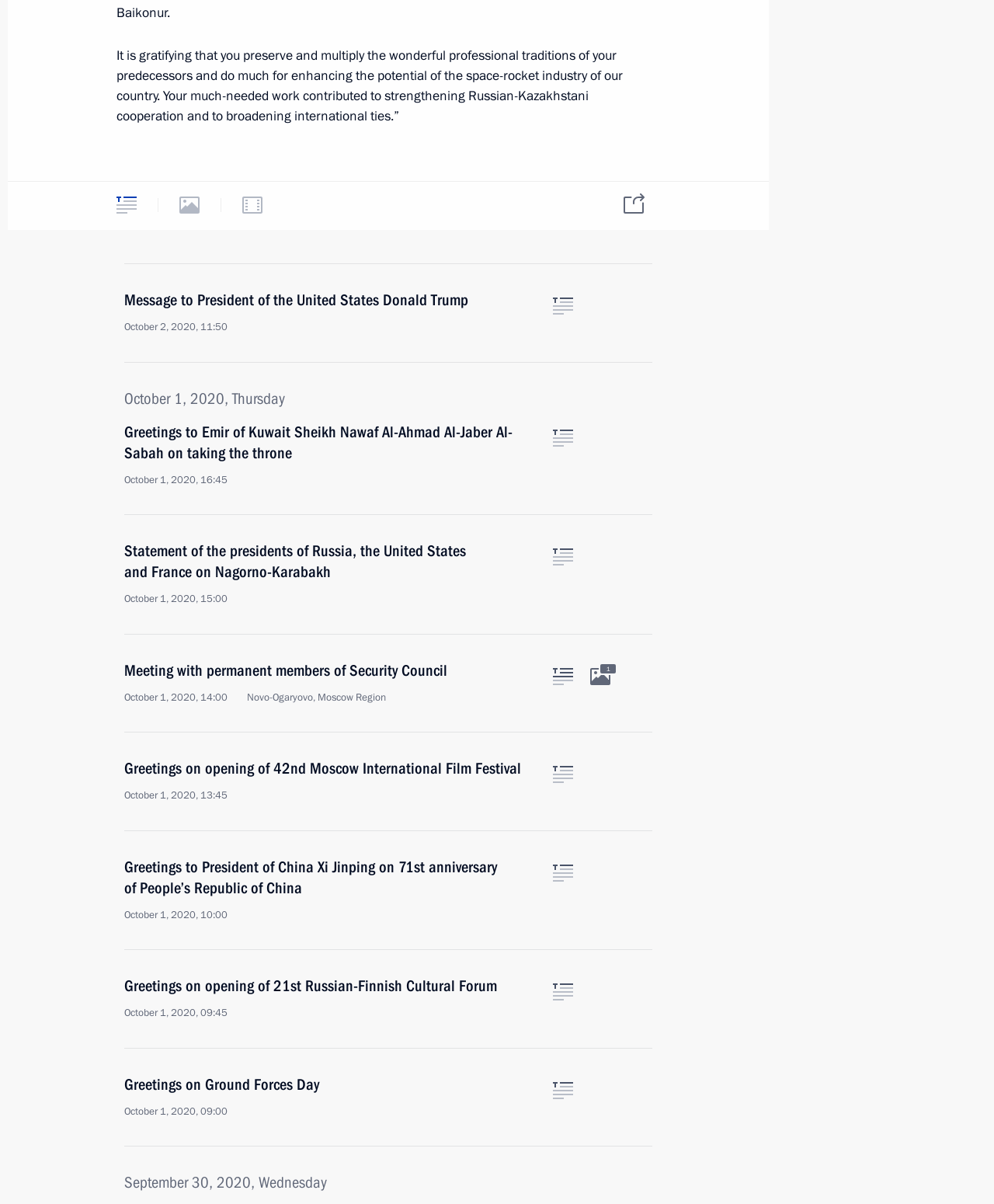What is the purpose of the 'Send a Letter' link?
Give a single word or phrase as your answer by examining the image.

To send a letter to the President